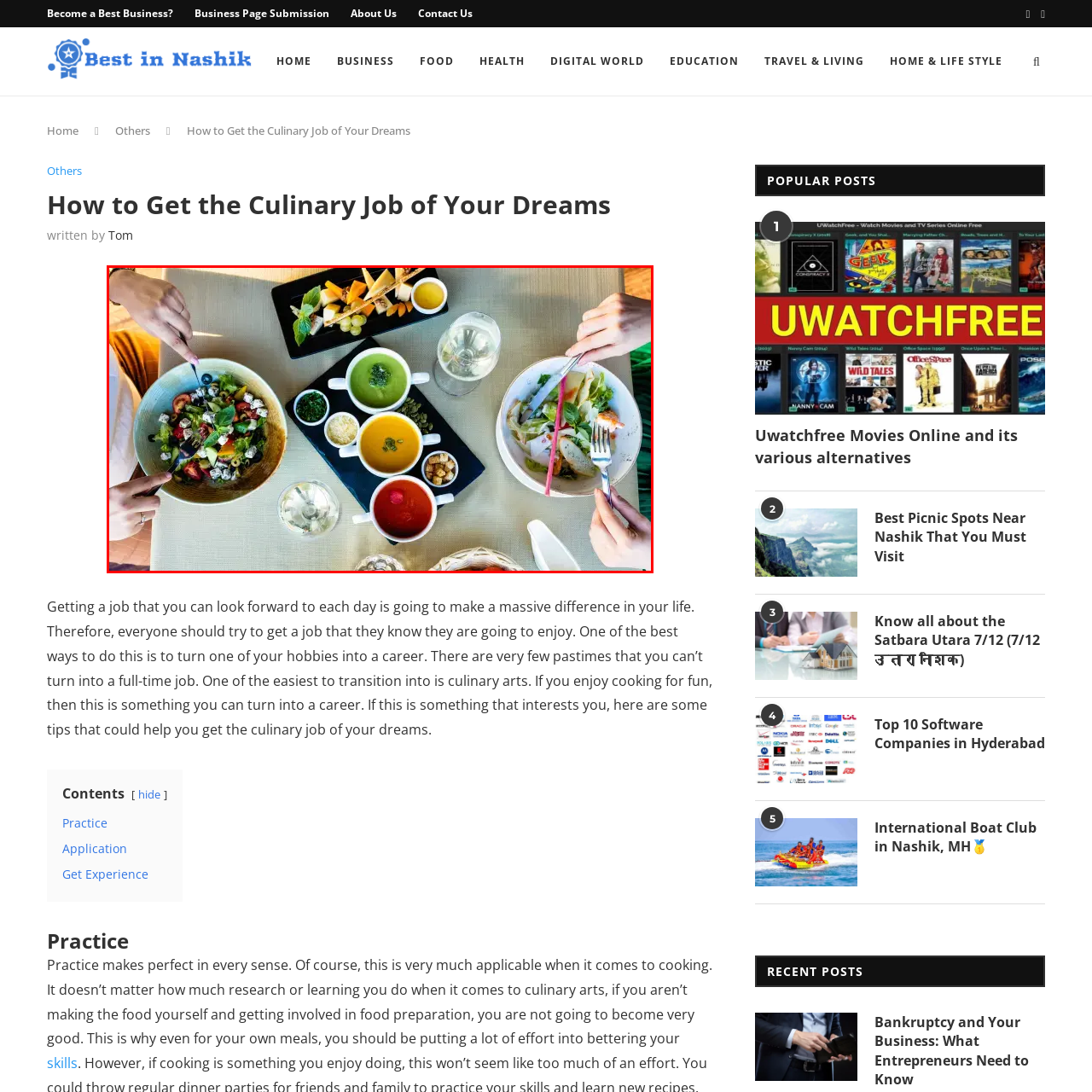Thoroughly describe the contents of the image enclosed in the red rectangle.

The image showcases a vibrant culinary scene featuring a beautifully arranged table laden with an array of colorful dishes. In the foreground, two hands are actively engaged in enjoying the meal, one holding a fork poised over a fresh salad brimming with an assortment of vegetables, while the other delicately picks up a piece of fish from a neighboring plate.

At the center of the table, a sleek black platter displays an assortment of creamy soups in elegant bowls, each showcasing a different hue, alongside fresh herbs and garnishes. To the side, a refreshing glass of water sparkles in the sunlight, complementing the healthy fare. A colorful fruit platter adorned with slices of various fruits adds a touch of brightness, emphasizing the meal's emphasis on fresh, wholesome ingredients.

This appealing spread not only highlights the artistry of culinary presentation but also suggests a focus on healthy eating, making it a perfect representation of enjoying the culinary job of one's dreams, as discussed in the accompanying article.